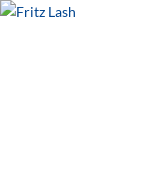What is Fritz Lash's previous role at the United States Military Academy?
Using the image, respond with a single word or phrase.

Senior Major Gifts Officer